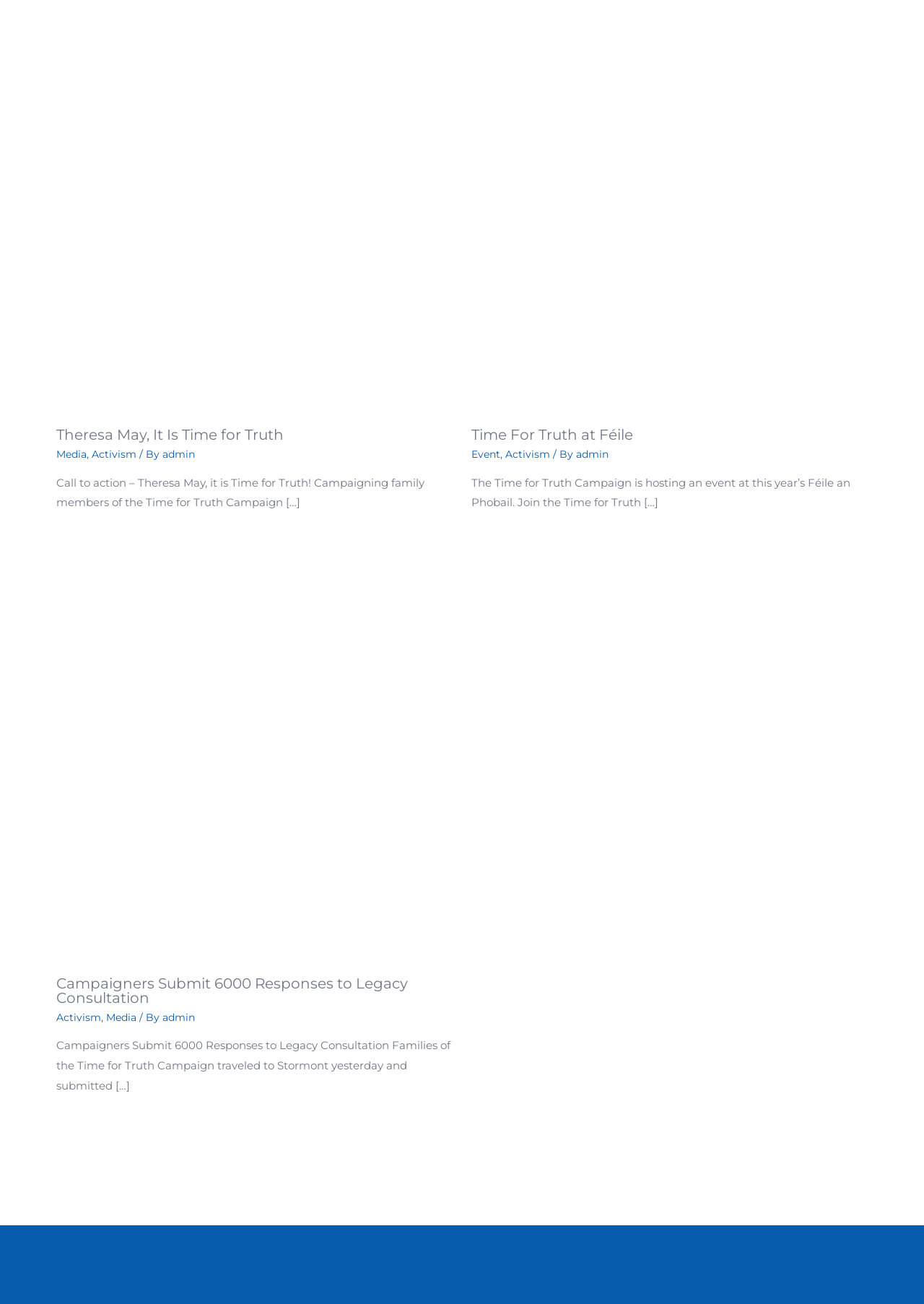Kindly determine the bounding box coordinates for the clickable area to achieve the given instruction: "Click on the link Media".

[0.061, 0.343, 0.093, 0.353]